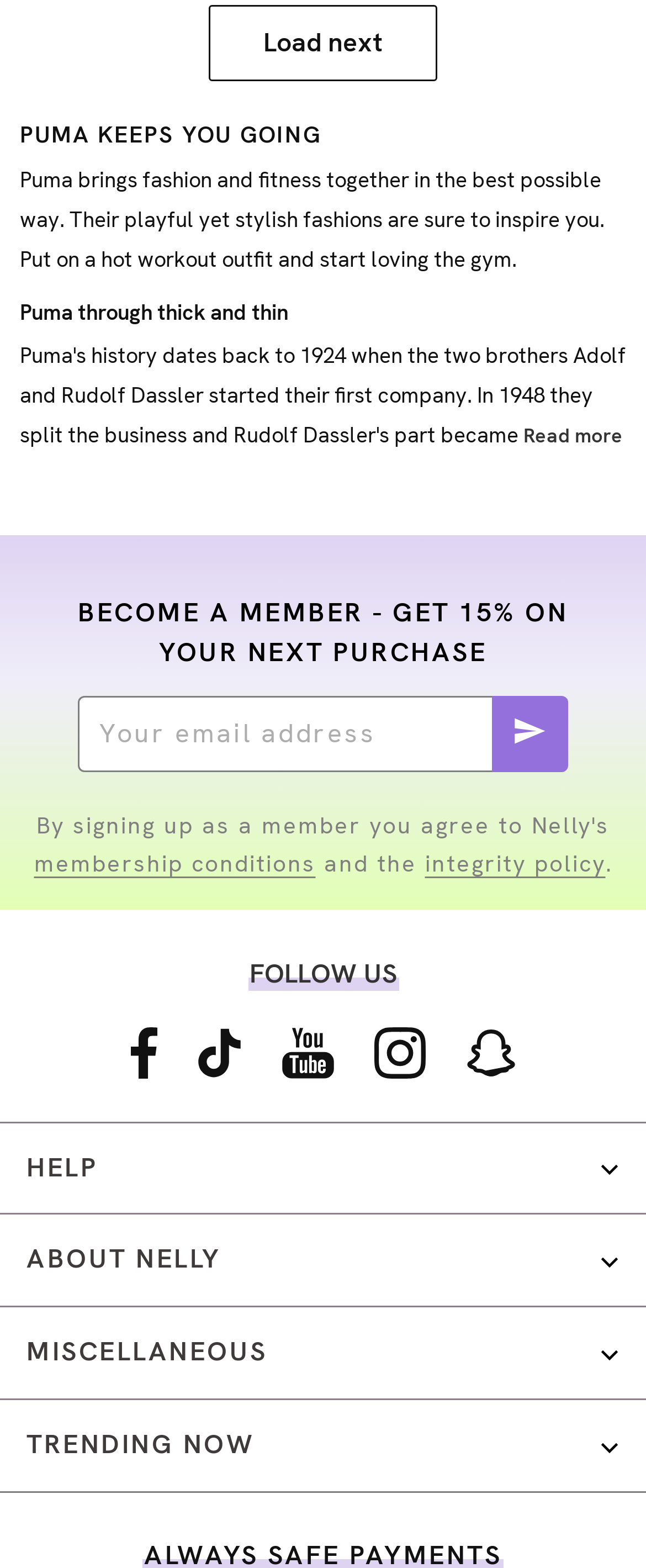Identify the coordinates of the bounding box for the element that must be clicked to accomplish the instruction: "Click the 'Sign me up!' button".

[0.762, 0.444, 0.879, 0.492]